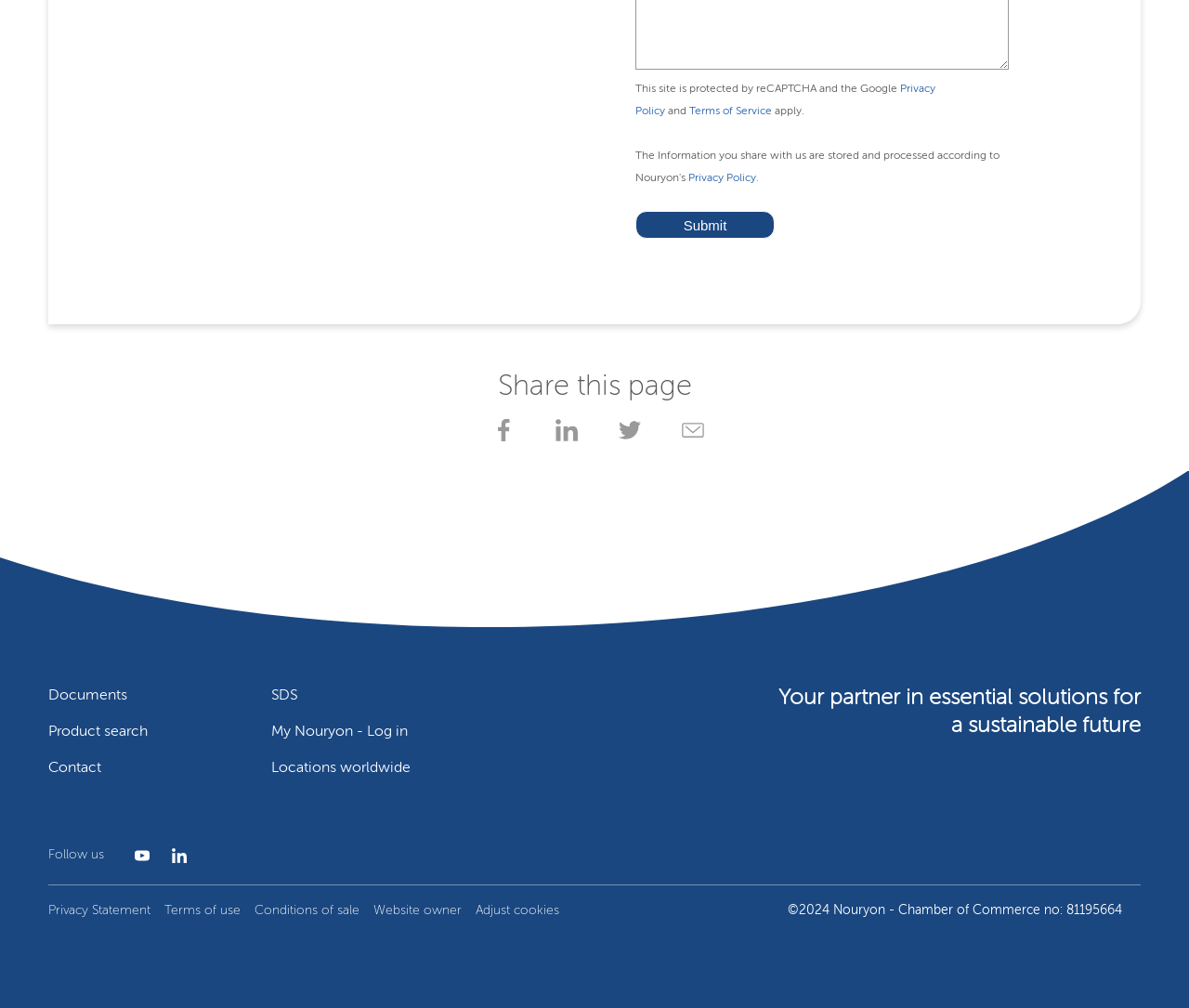Give a one-word or short-phrase answer to the following question: 
What is the purpose of the 'Submit' button?

To apply